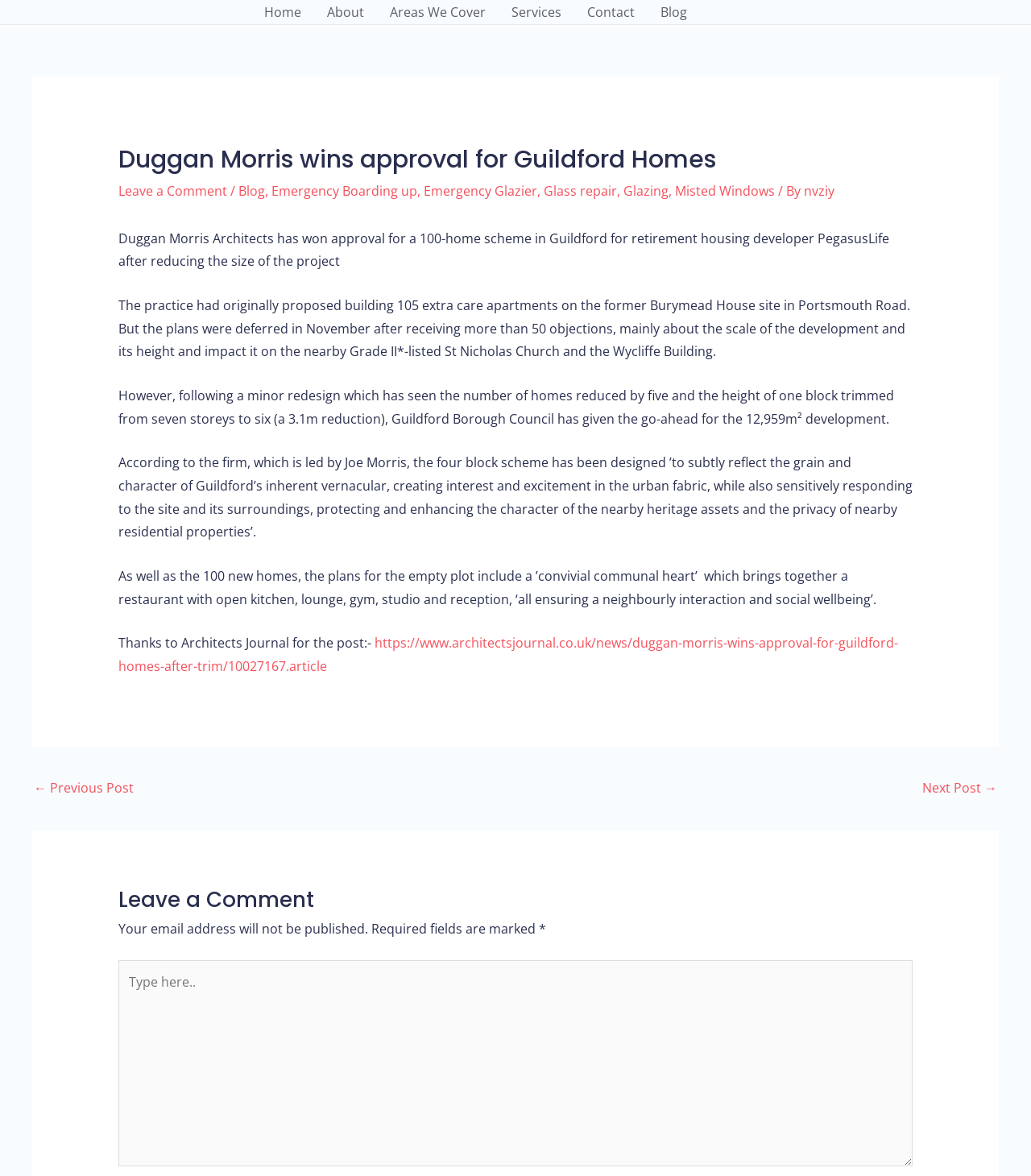Identify the webpage's primary heading and generate its text.

Duggan Morris wins approval for Guildford Homes